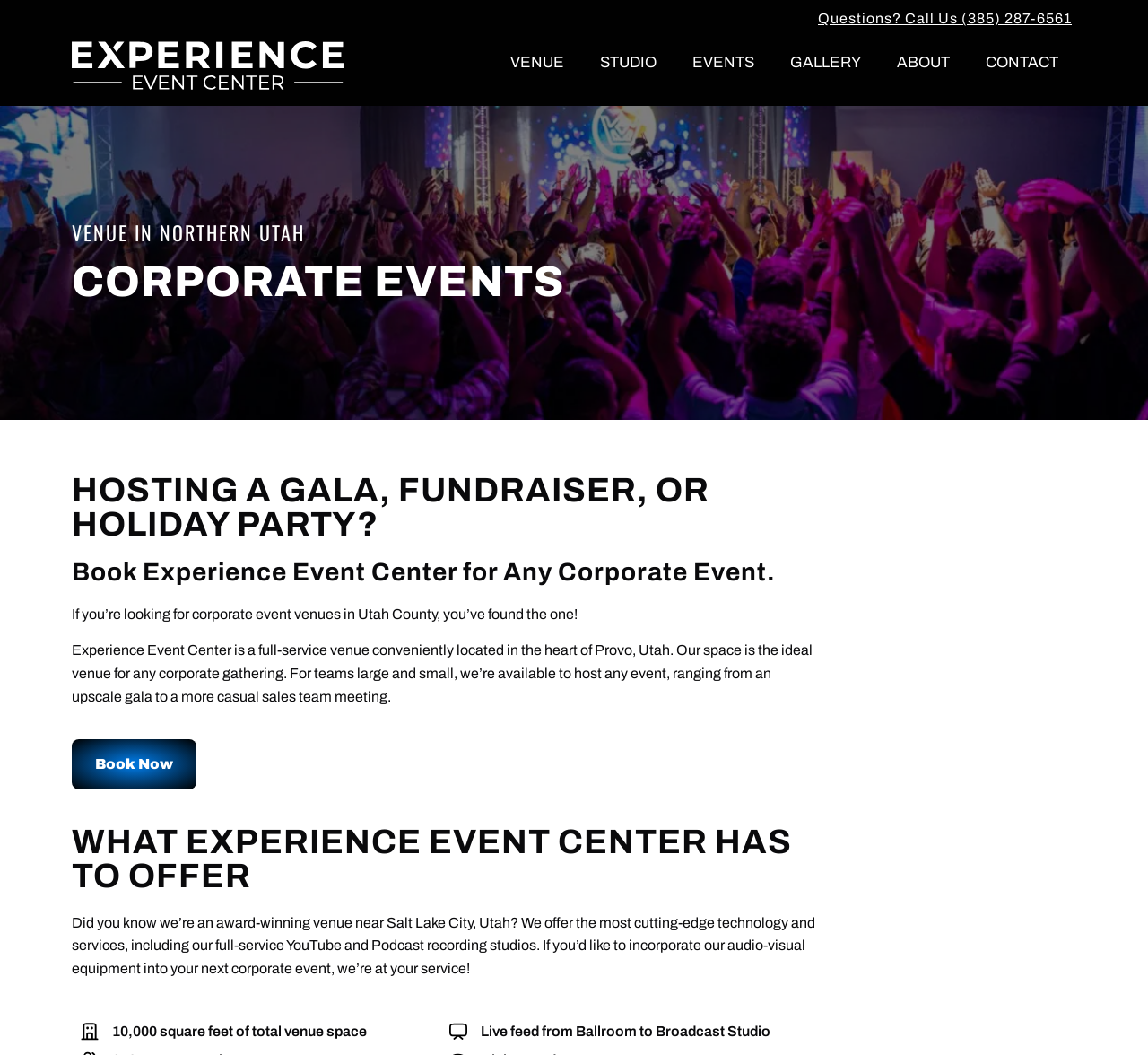What is the feature of the Ballroom at Experience Event Center?
Look at the screenshot and respond with a single word or phrase.

Live feed to Broadcast Studio